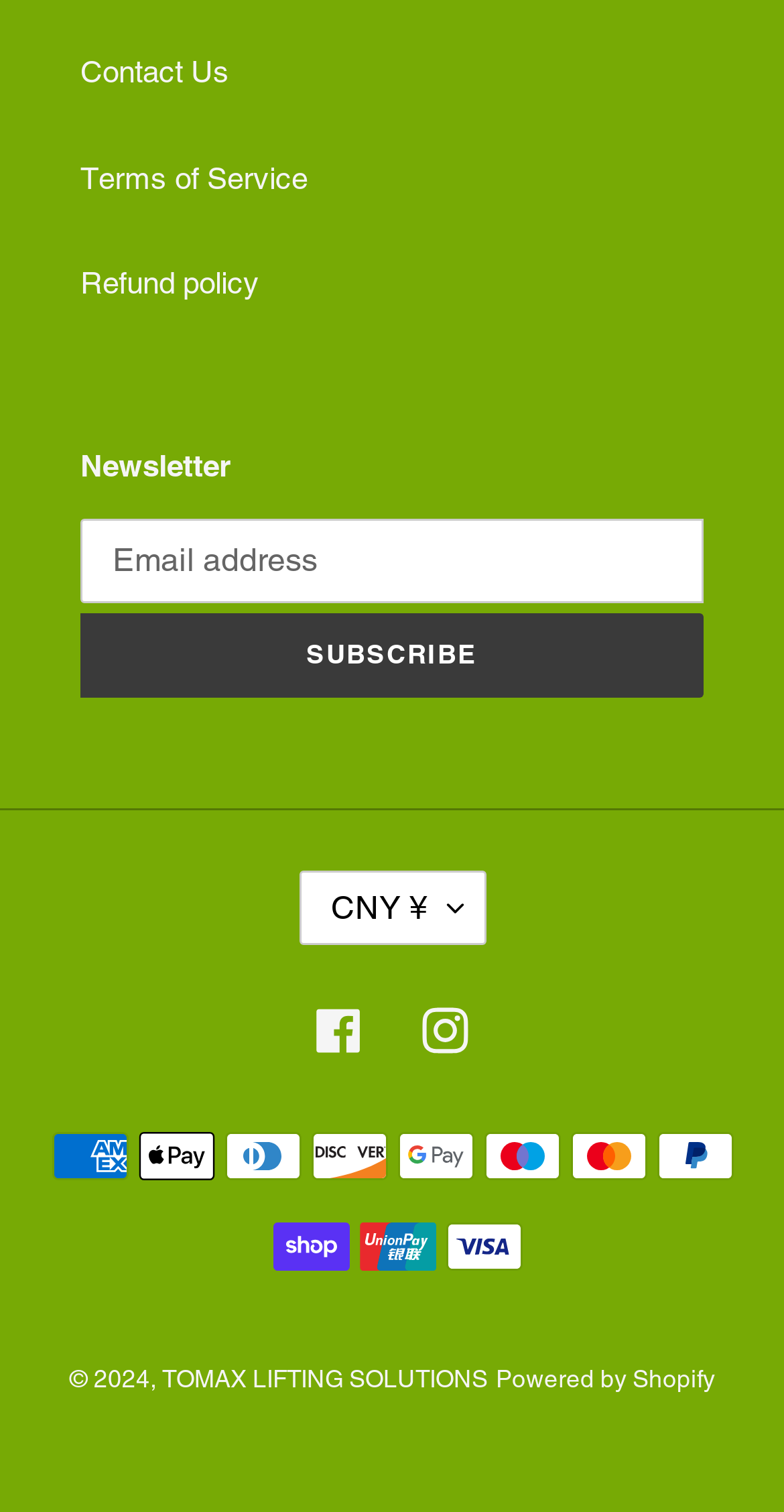Locate the bounding box coordinates of the element to click to perform the following action: 'View terms of service'. The coordinates should be given as four float values between 0 and 1, in the form of [left, top, right, bottom].

[0.103, 0.106, 0.392, 0.128]